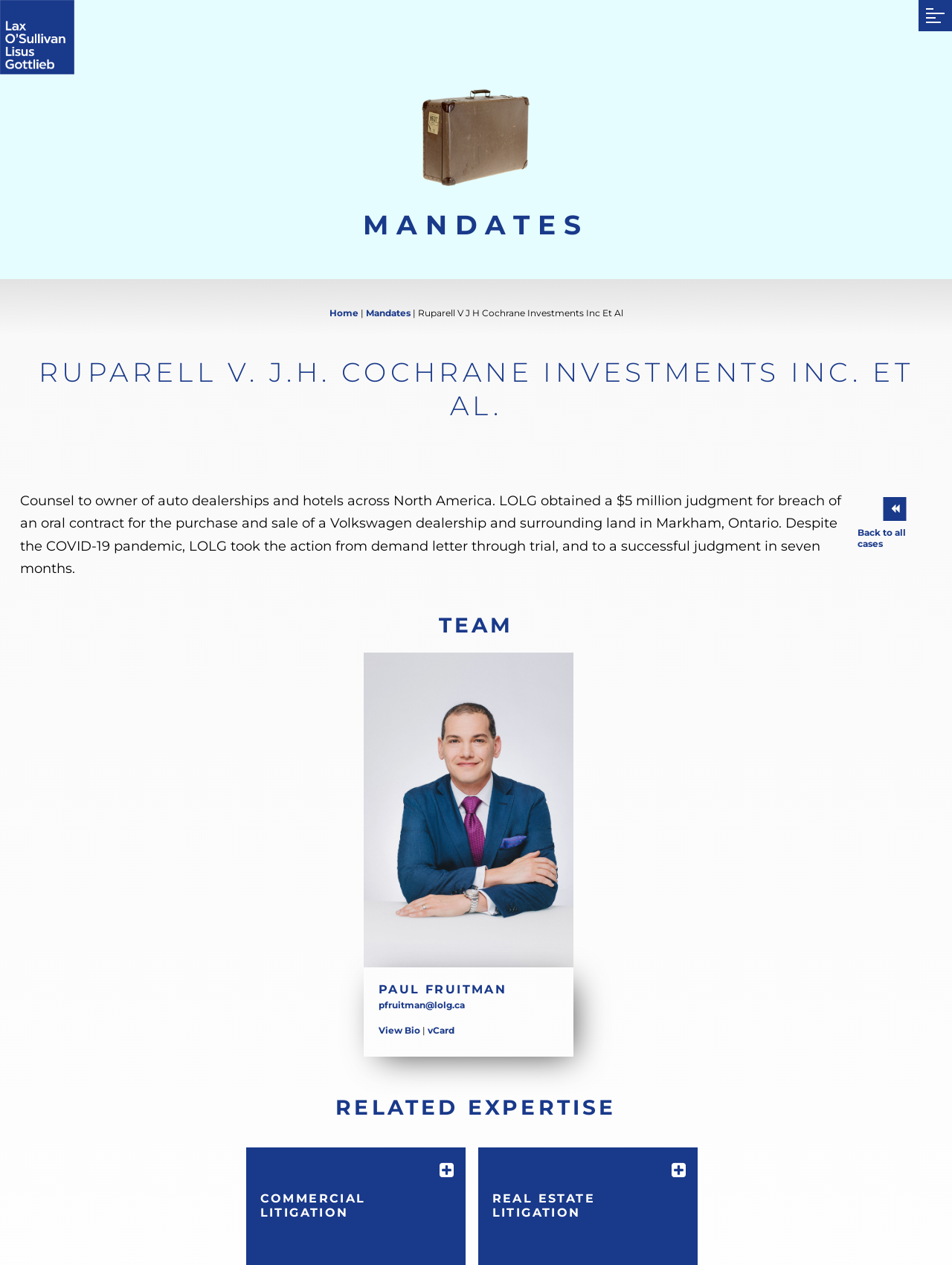Please locate the bounding box coordinates of the element that needs to be clicked to achieve the following instruction: "View the bio of Paul Fruitman". The coordinates should be four float numbers between 0 and 1, i.e., [left, top, right, bottom].

[0.398, 0.81, 0.441, 0.819]